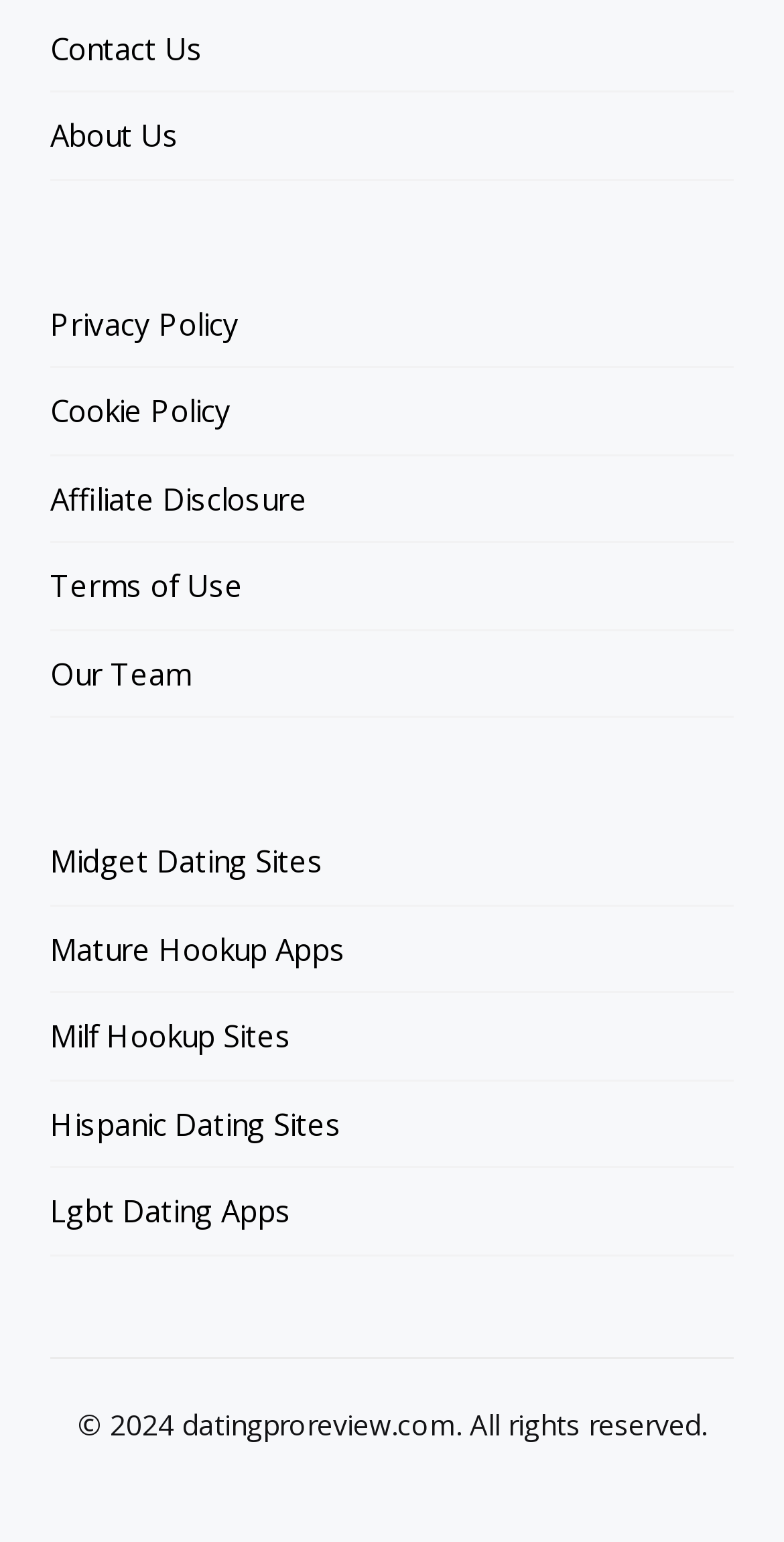What type of team is referred to in the 'Our Team' link?
Based on the image, answer the question with as much detail as possible.

Based on the context of the webpage, it can be inferred that the 'Our Team' link refers to the team behind the website, likely consisting of developers, writers, and other contributors.